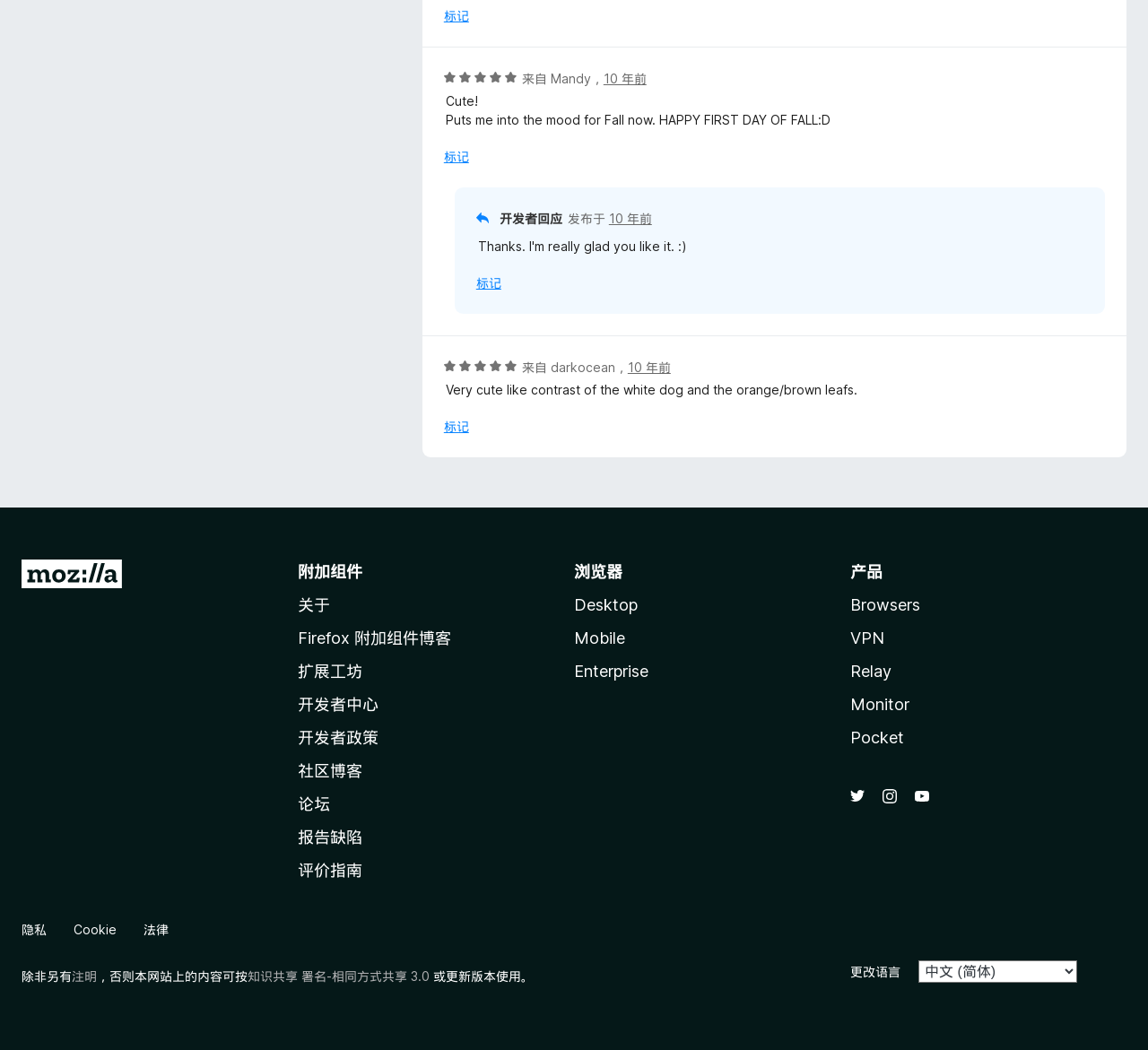Predict the bounding box of the UI element based on this description: "Pocket".

[0.741, 0.693, 0.788, 0.711]